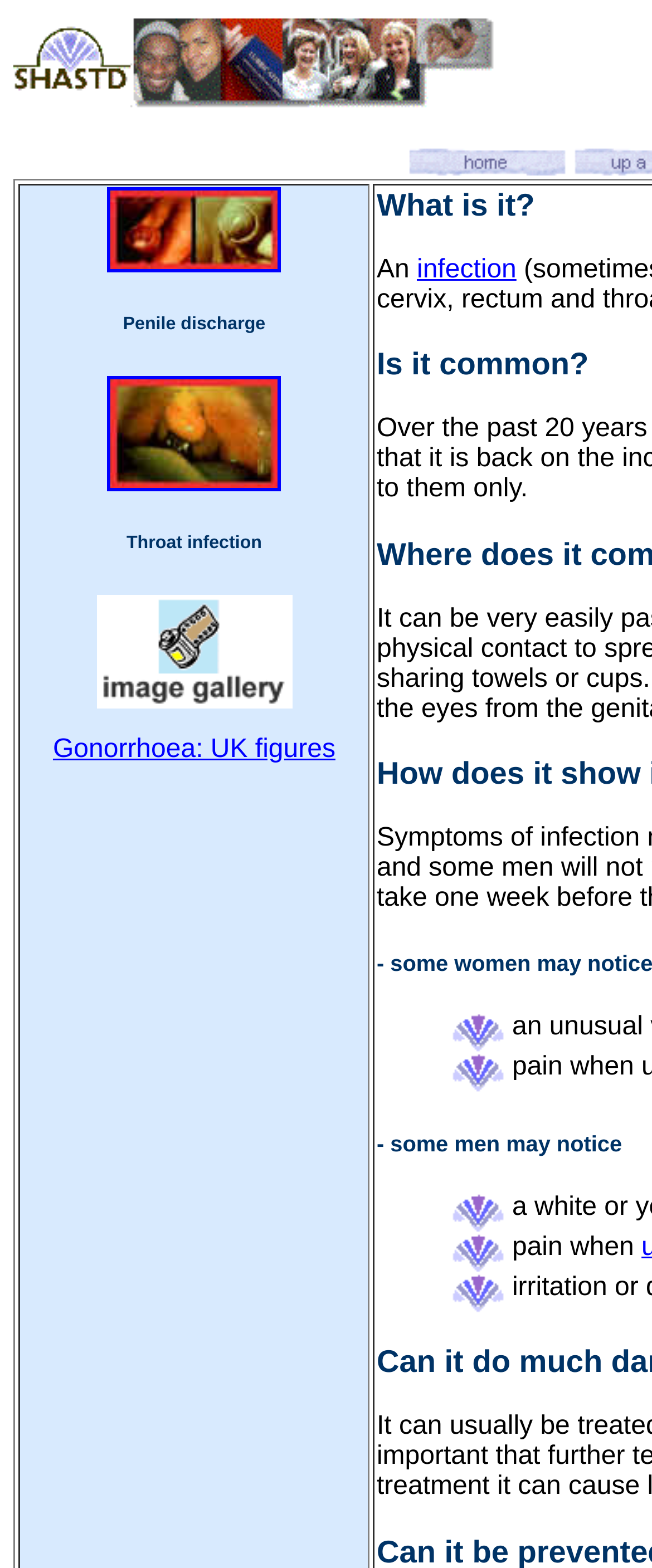What is the main topic of this webpage?
Please respond to the question with a detailed and thorough explanation.

Based on the webpage structure and content, it is clear that the main topic of this webpage is gonorrhoea, as it is mentioned in the title and there are various sections and links related to it.